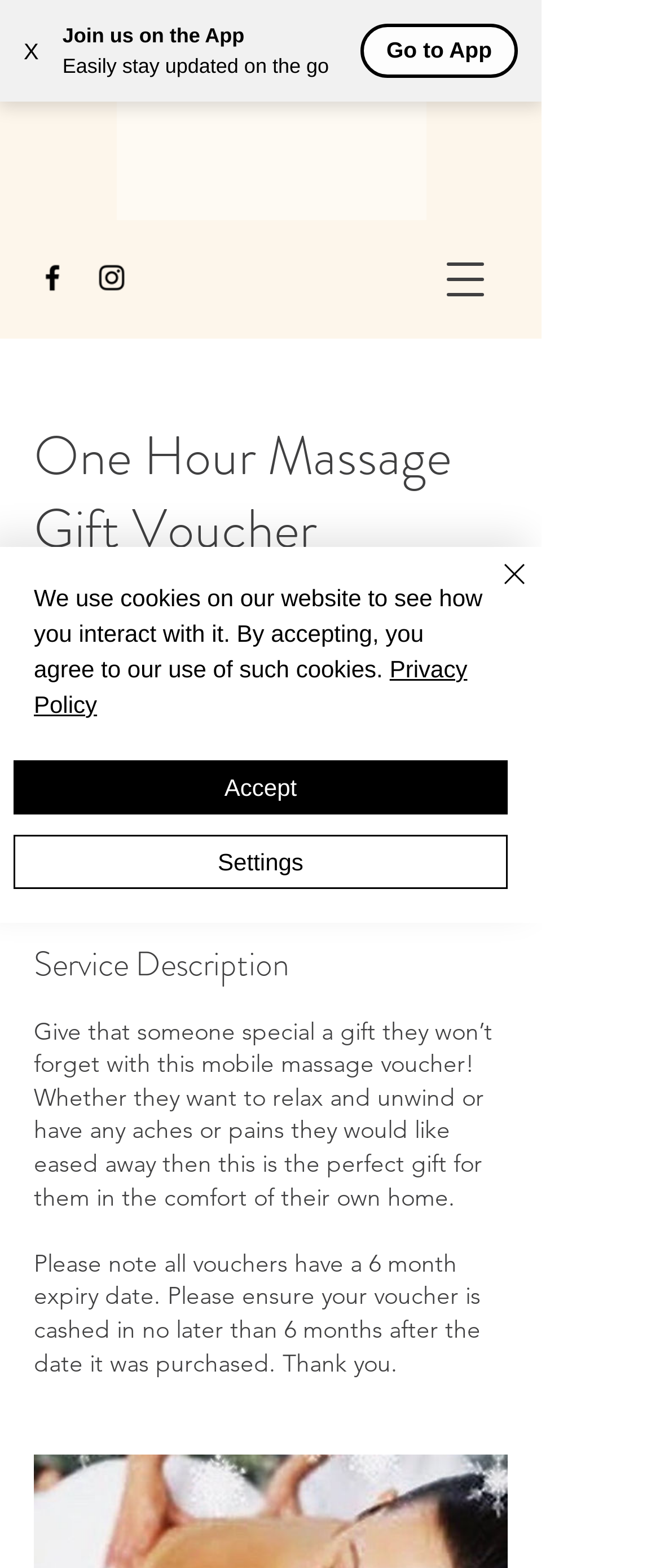What is the price of the massage gift voucher?
Look at the image and respond with a one-word or short-phrase answer.

60 British pounds